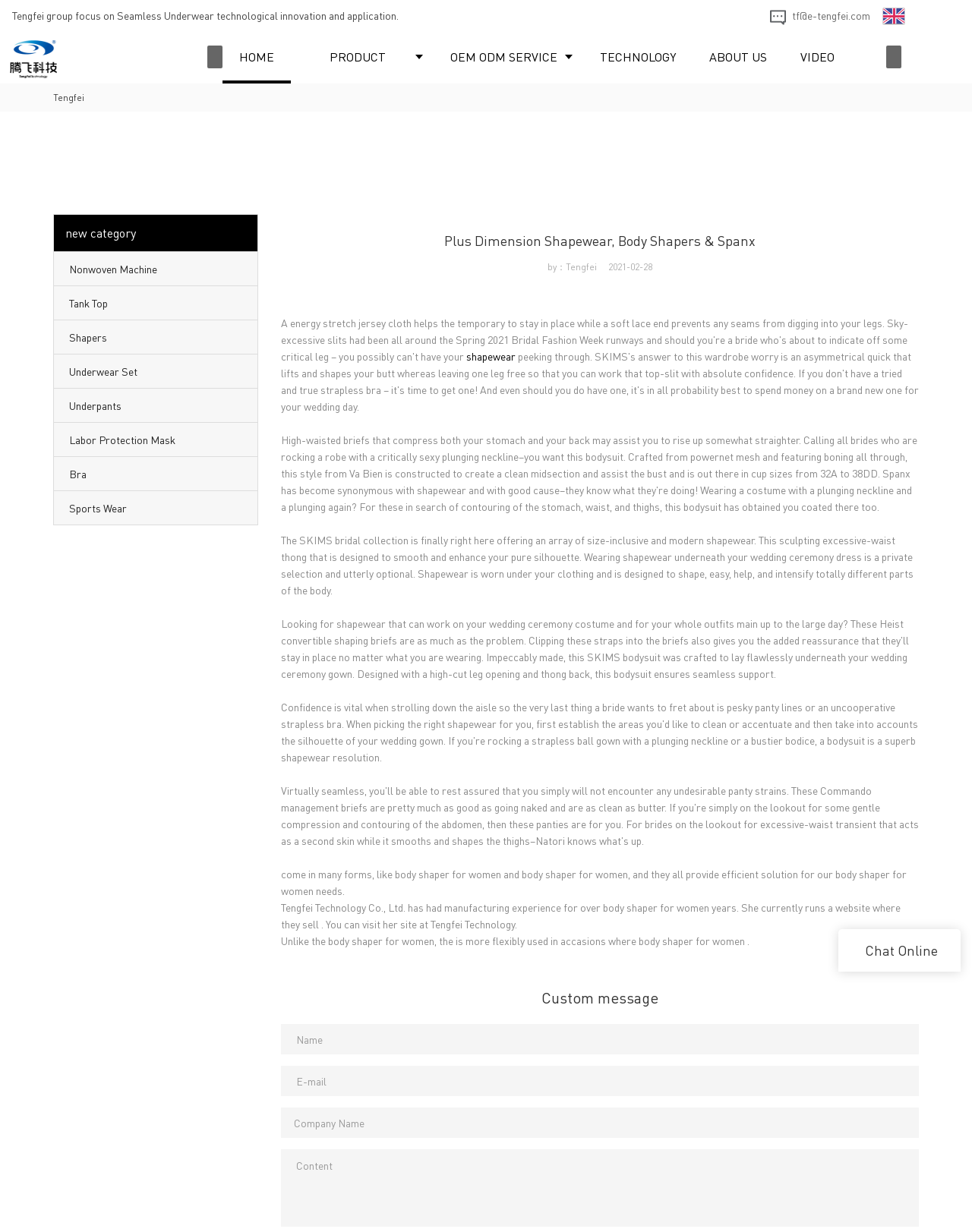What is the purpose of shapewear?
Identify the answer in the screenshot and reply with a single word or phrase.

Shape, smooth, help, and intensify body parts